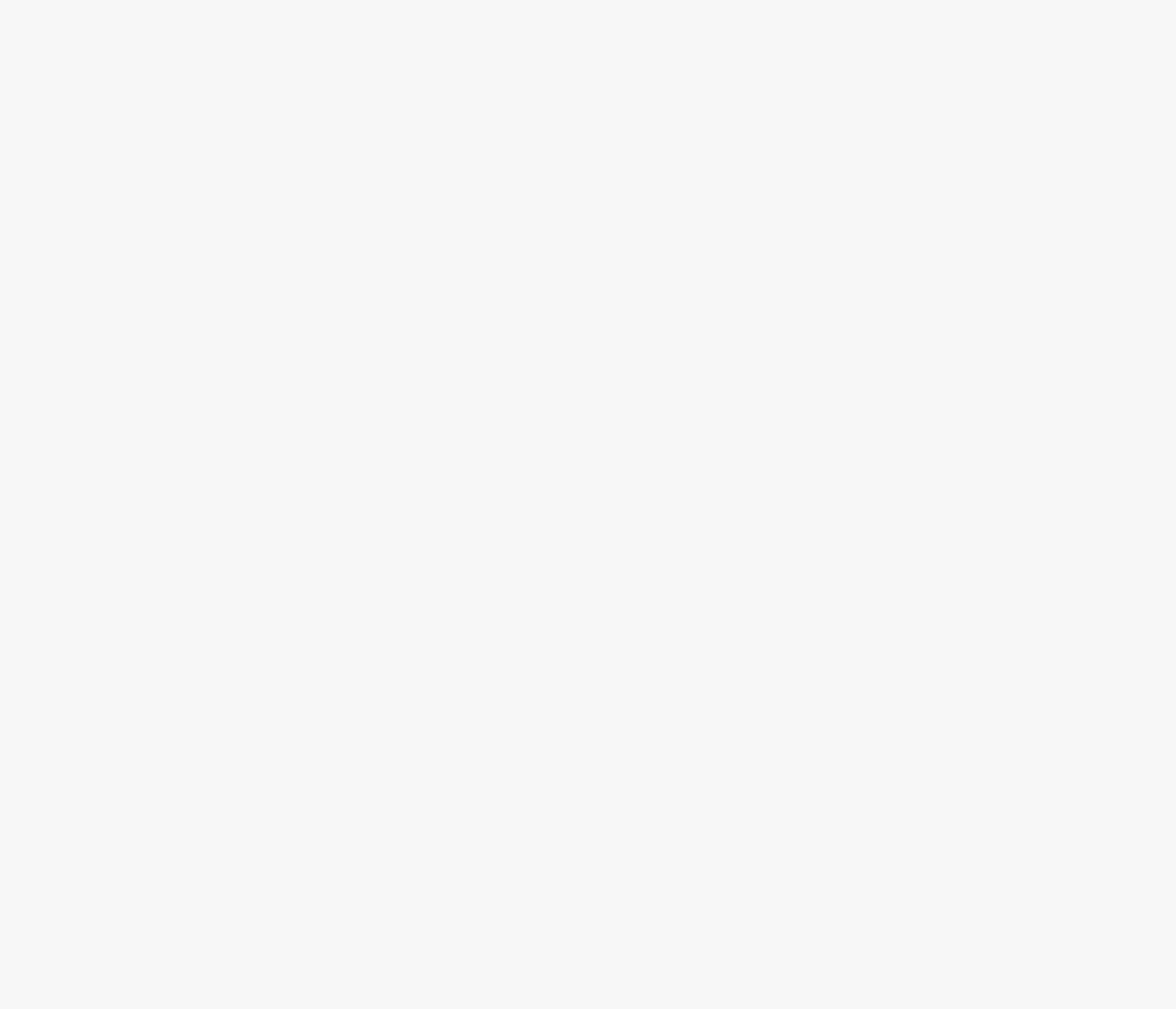How long does it take to read the article?
Give a one-word or short phrase answer based on the image.

4 min